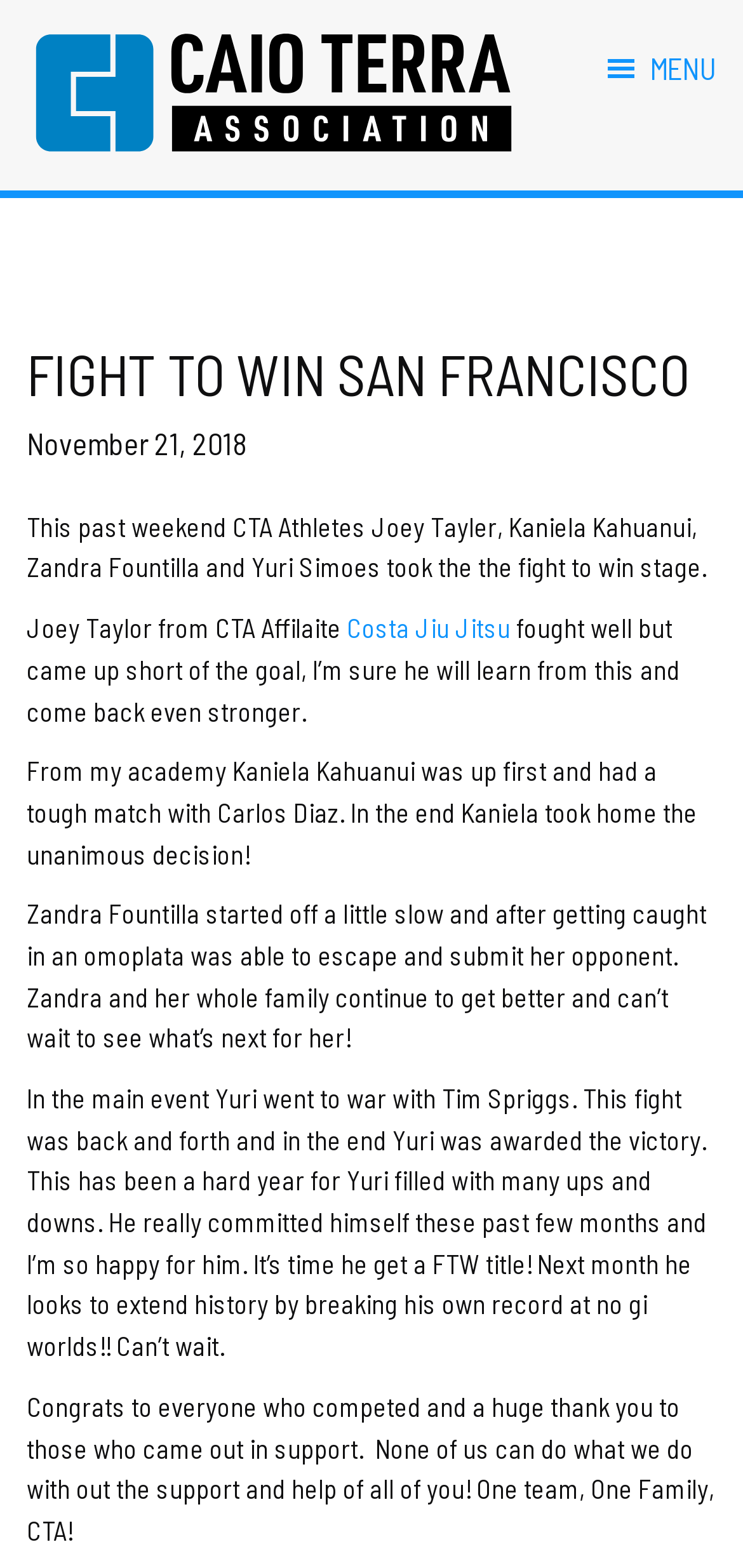Determine the bounding box for the UI element as described: "Costa Jiu Jitsu". The coordinates should be represented as four float numbers between 0 and 1, formatted as [left, top, right, bottom].

[0.467, 0.39, 0.687, 0.411]